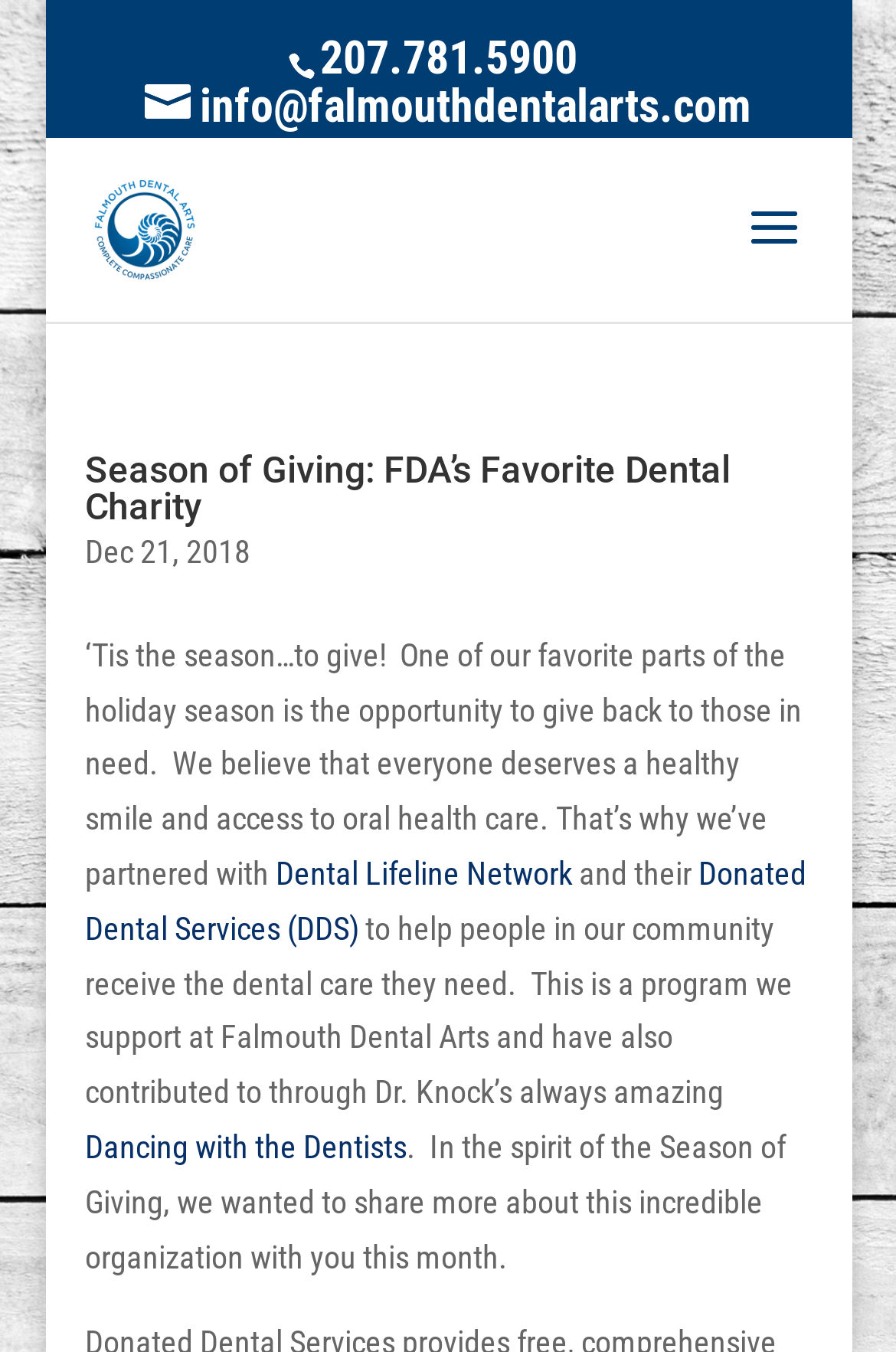Bounding box coordinates are specified in the format (top-left x, top-left y, bottom-right x, bottom-right y). All values are floating point numbers bounded between 0 and 1. Please provide the bounding box coordinate of the region this sentence describes: info@falmouthdentalarts.com

[0.161, 0.058, 0.838, 0.099]